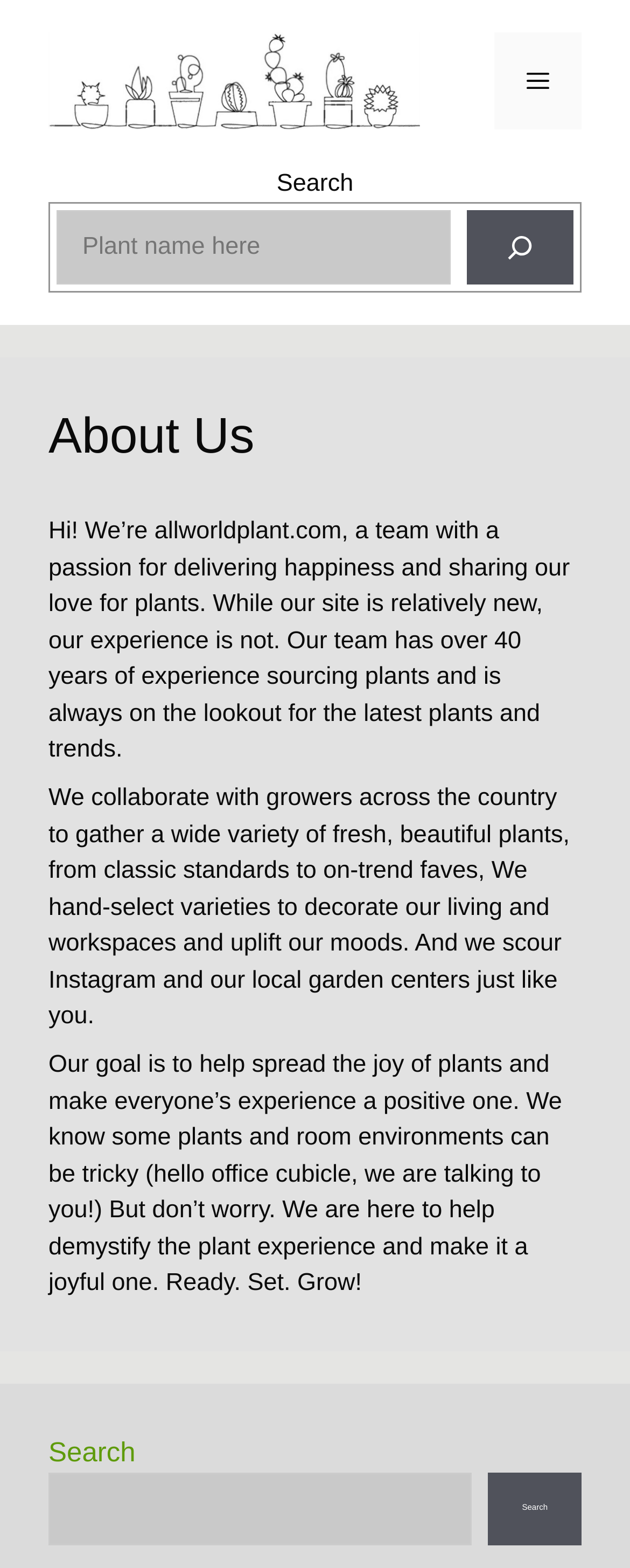Carefully examine the image and provide an in-depth answer to the question: What is the name of the website?

The name of the website can be found in the banner section at the top of the webpage, where it says 'All World Plant' in an image element.